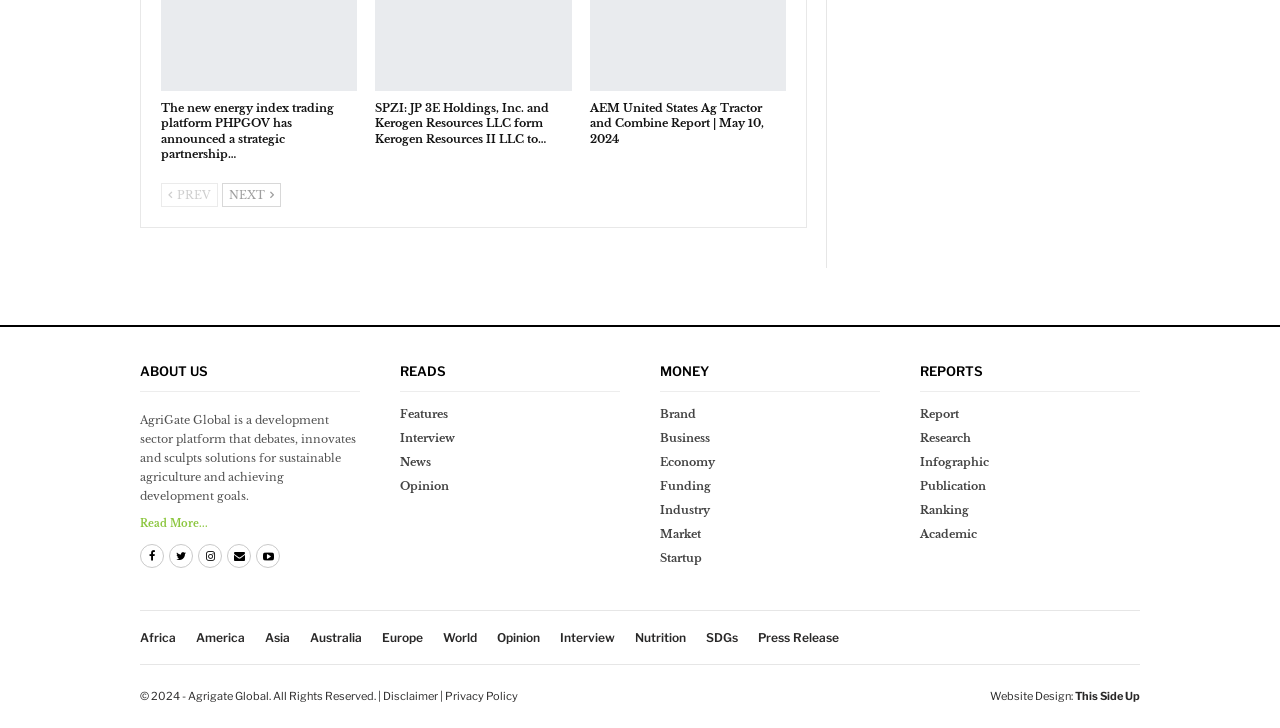Kindly determine the bounding box coordinates for the clickable area to achieve the given instruction: "Read the report".

[0.719, 0.552, 0.891, 0.585]